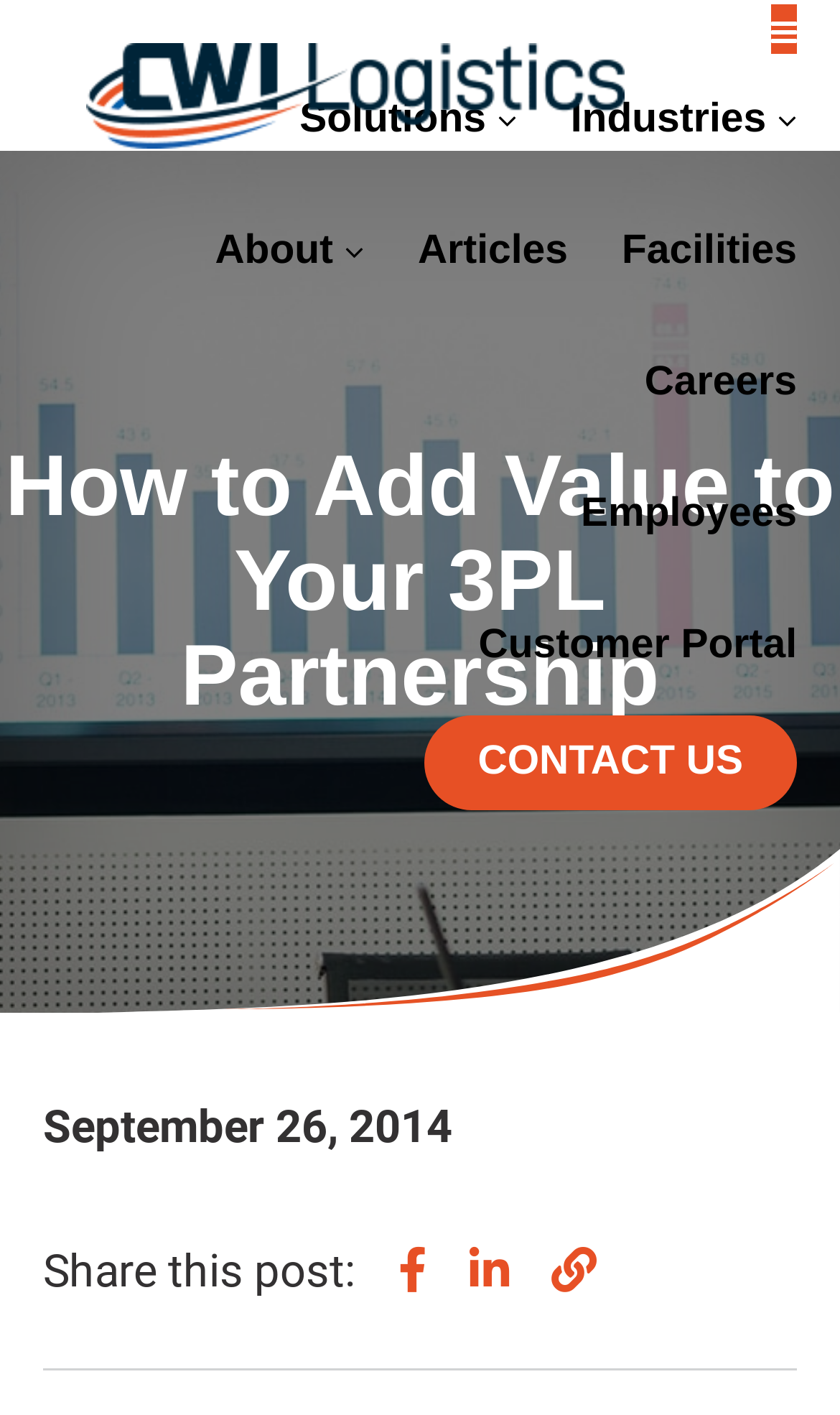Create an elaborate caption that covers all aspects of the webpage.

The webpage is about maximizing the value of a 3PL (third-party logistics) partnership. At the top left, there is a logo of CWI Logistics, which is a link. On the top right, there is a hamburger menu icon. Below the logo, there are several navigation links, including "Solutions", "Industries", "About", "Articles", "Facilities", "Careers", "Employees", "Customer Portal", and "CONTACT US". 

The main content of the webpage starts with a heading "How to Add Value to Your 3PL Partnership". Below the heading, there is a large image that spans the entire width of the page. Underneath the image, there is a date "September 26, 2014" and a "Share this post" section with social media links and a "Copy URL to clipboard" button.